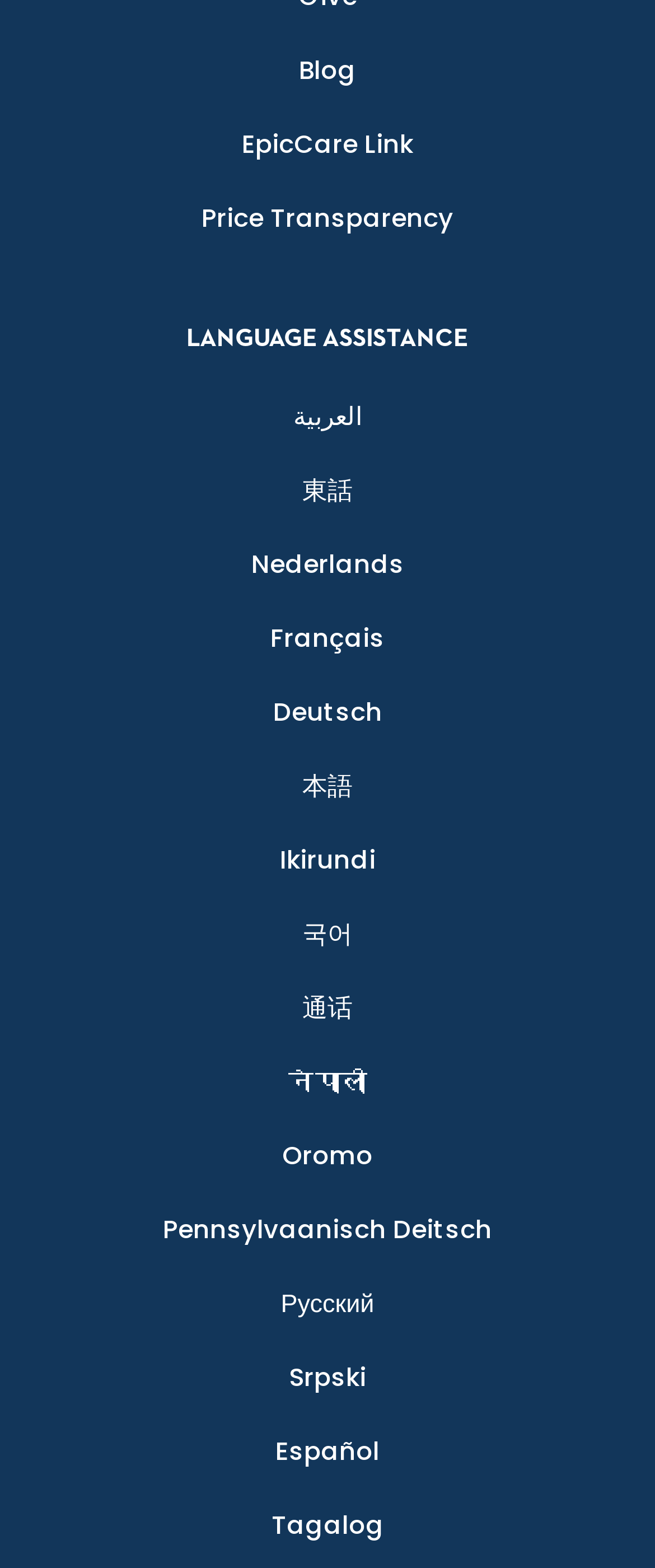Please analyze the image and give a detailed answer to the question:
What is the text above the language links?

I examined the webpage structure and found that the text 'LANGUAGE ASSISTANCE' is located above the list of language links, indicating that it is a header or title for the language selection section.